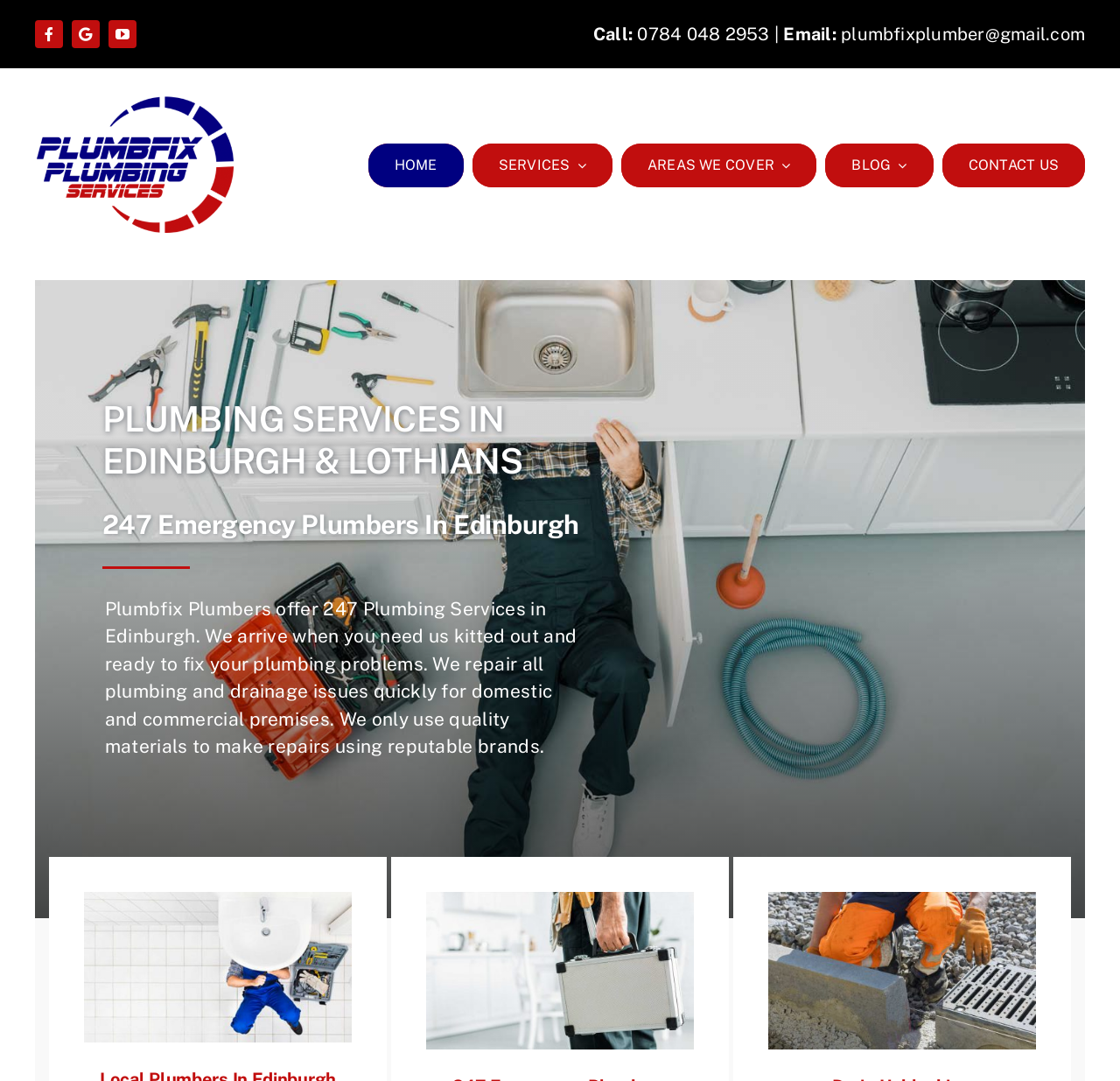From the given element description: "aria-label="Local Plumbers in Edinburgh"", find the bounding box for the UI element. Provide the coordinates as four float numbers between 0 and 1, in the order [left, top, right, bottom].

[0.075, 0.829, 0.314, 0.844]